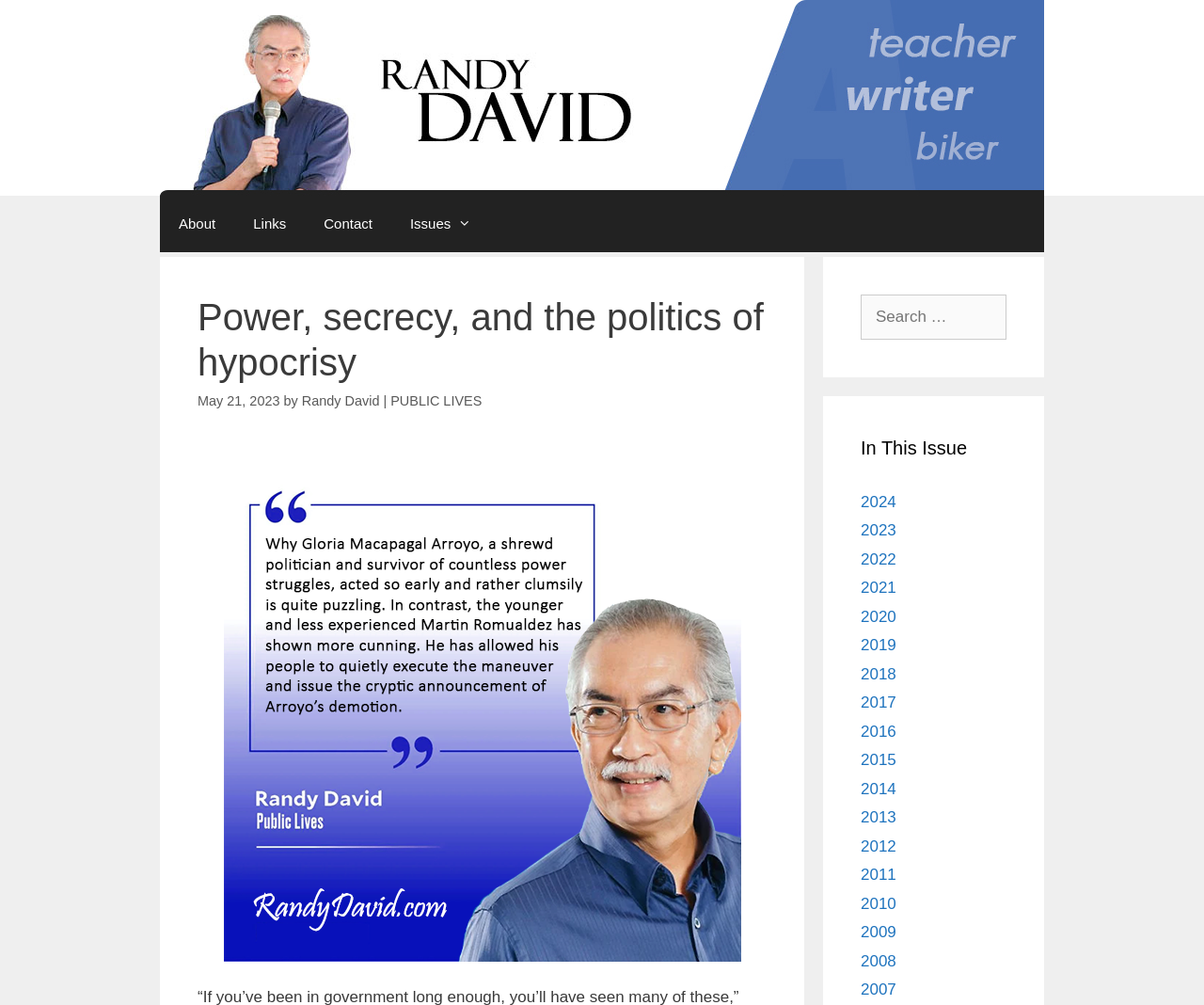What are the years listed in the 'In This Issue' section?
Based on the screenshot, answer the question with a single word or phrase.

Years from 2007 to 2024